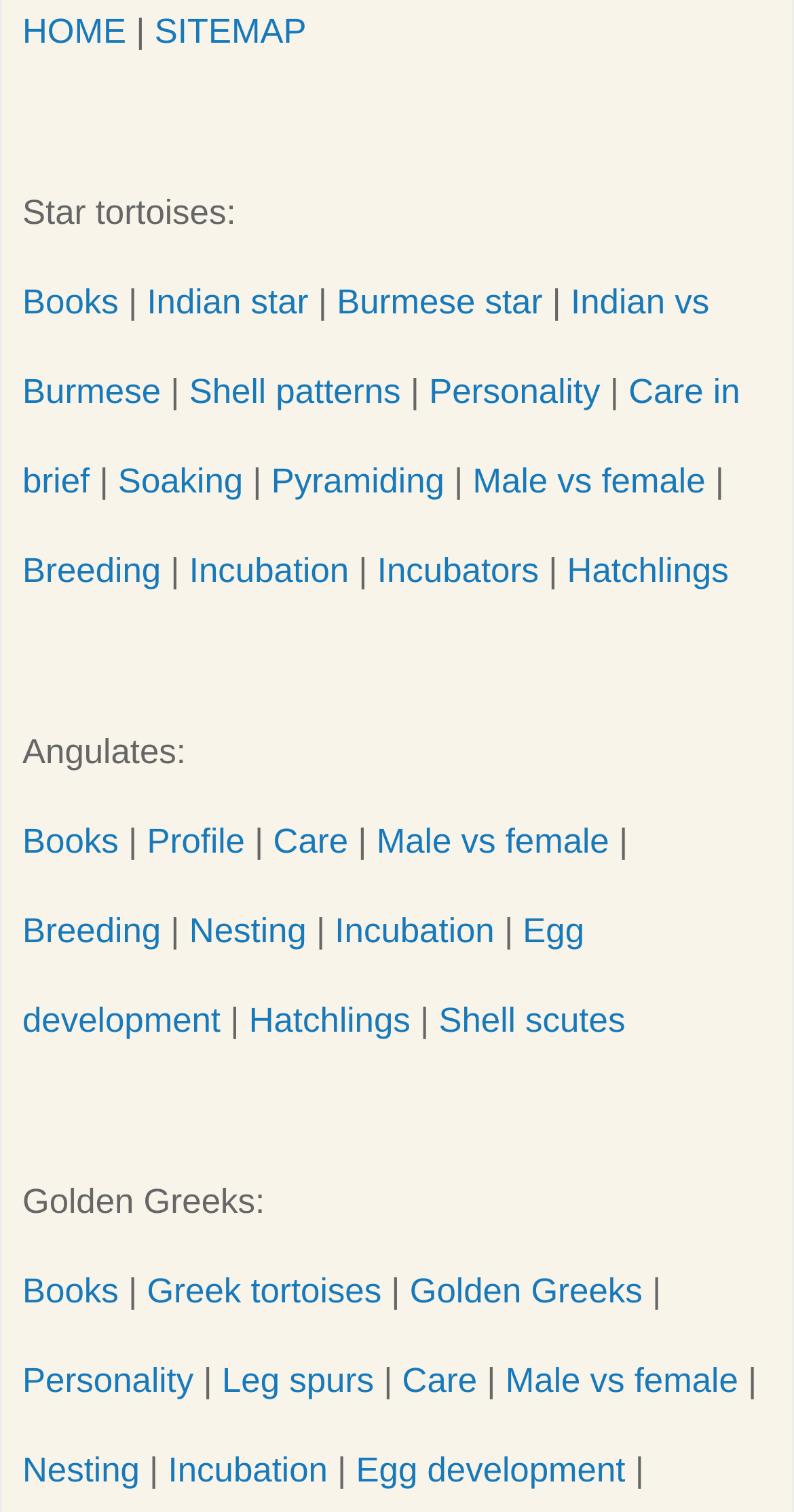Could you determine the bounding box coordinates of the clickable element to complete the instruction: "view recent posts"? Provide the coordinates as four float numbers between 0 and 1, i.e., [left, top, right, bottom].

None